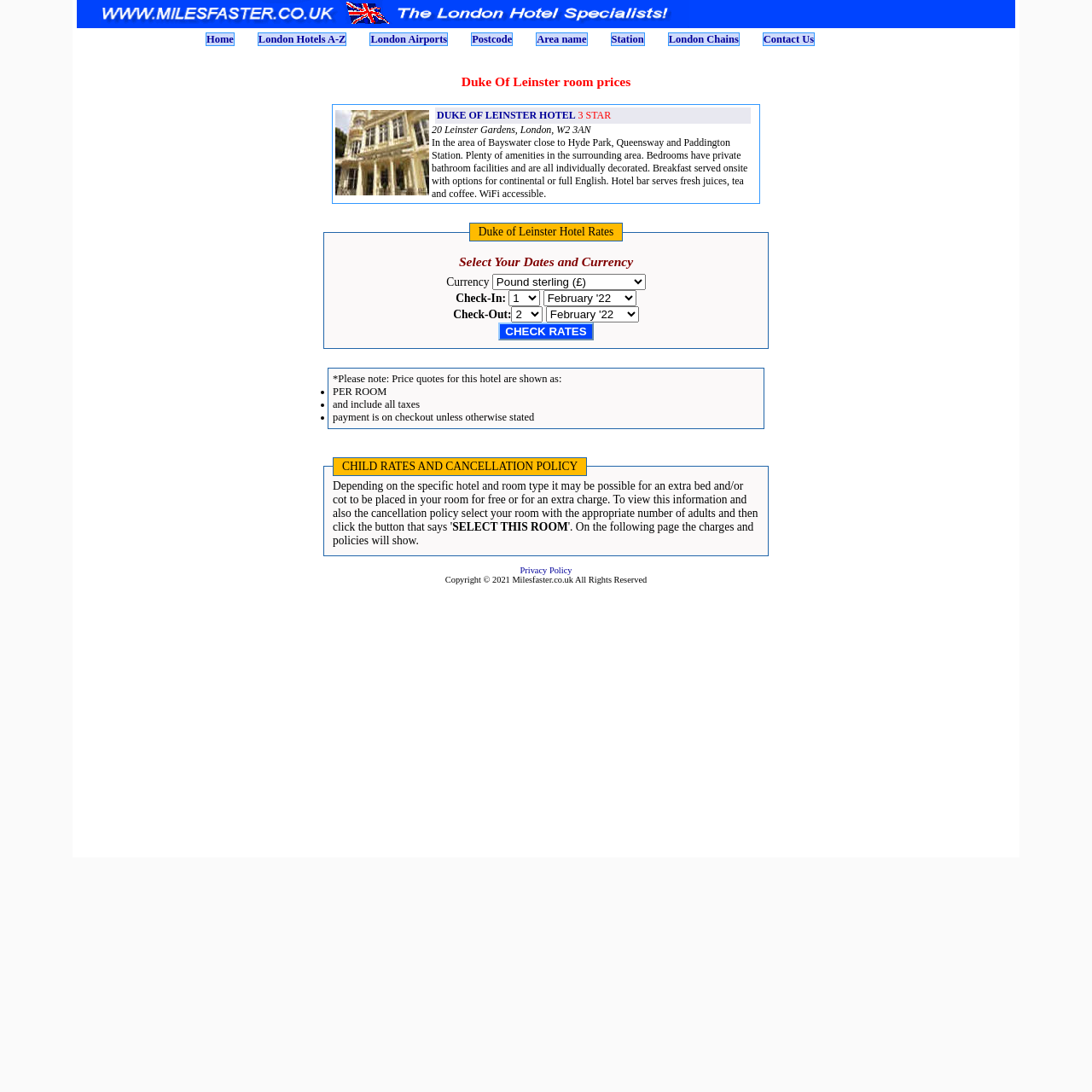Could you please study the image and provide a detailed answer to the question:
What is the payment policy?

I found this information by reading the static text element that lists the payment policy, which includes the statement 'payment is on checkout unless otherwise stated'.